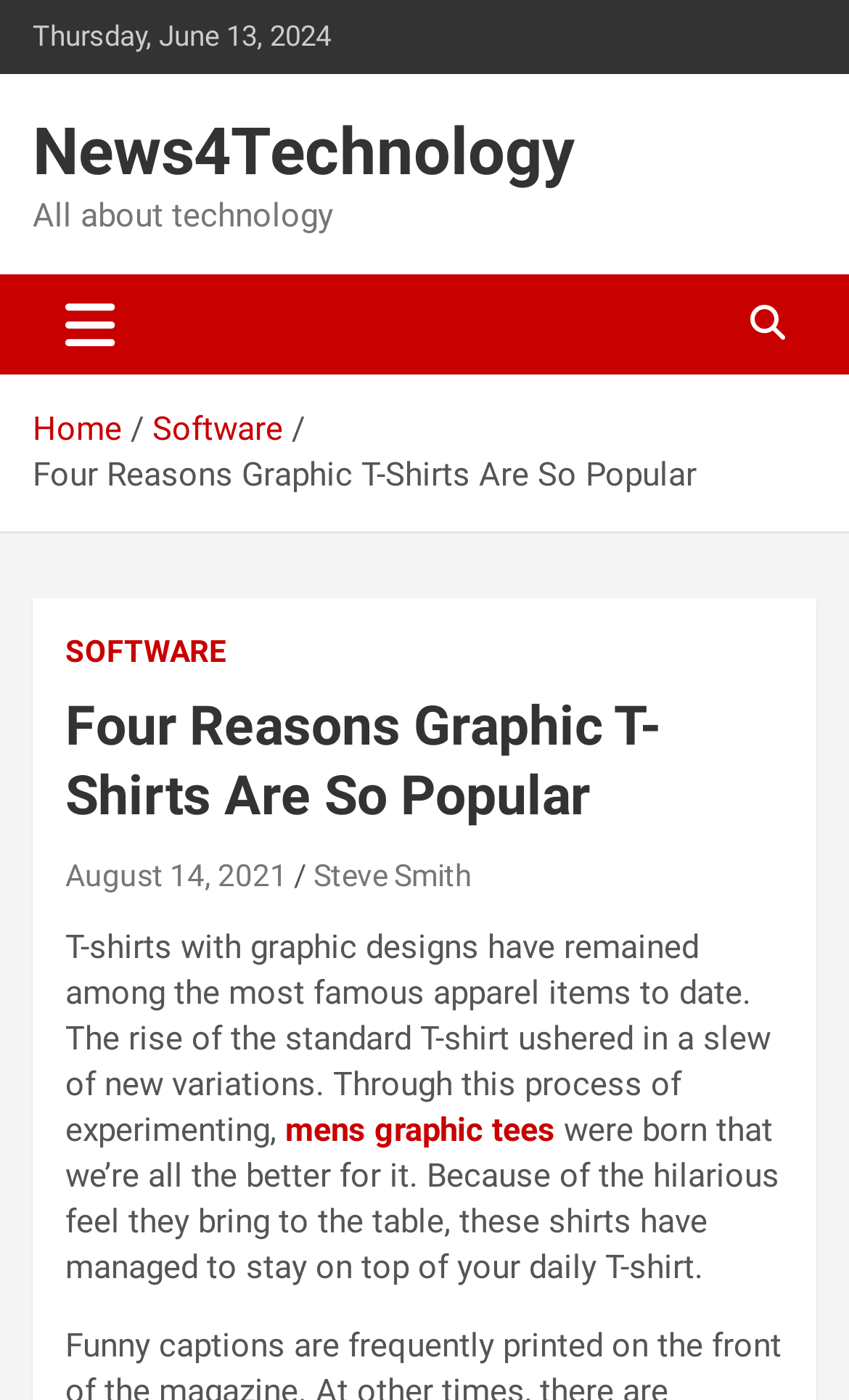Please determine the bounding box coordinates of the area that needs to be clicked to complete this task: 'view software category'. The coordinates must be four float numbers between 0 and 1, formatted as [left, top, right, bottom].

[0.179, 0.293, 0.333, 0.321]